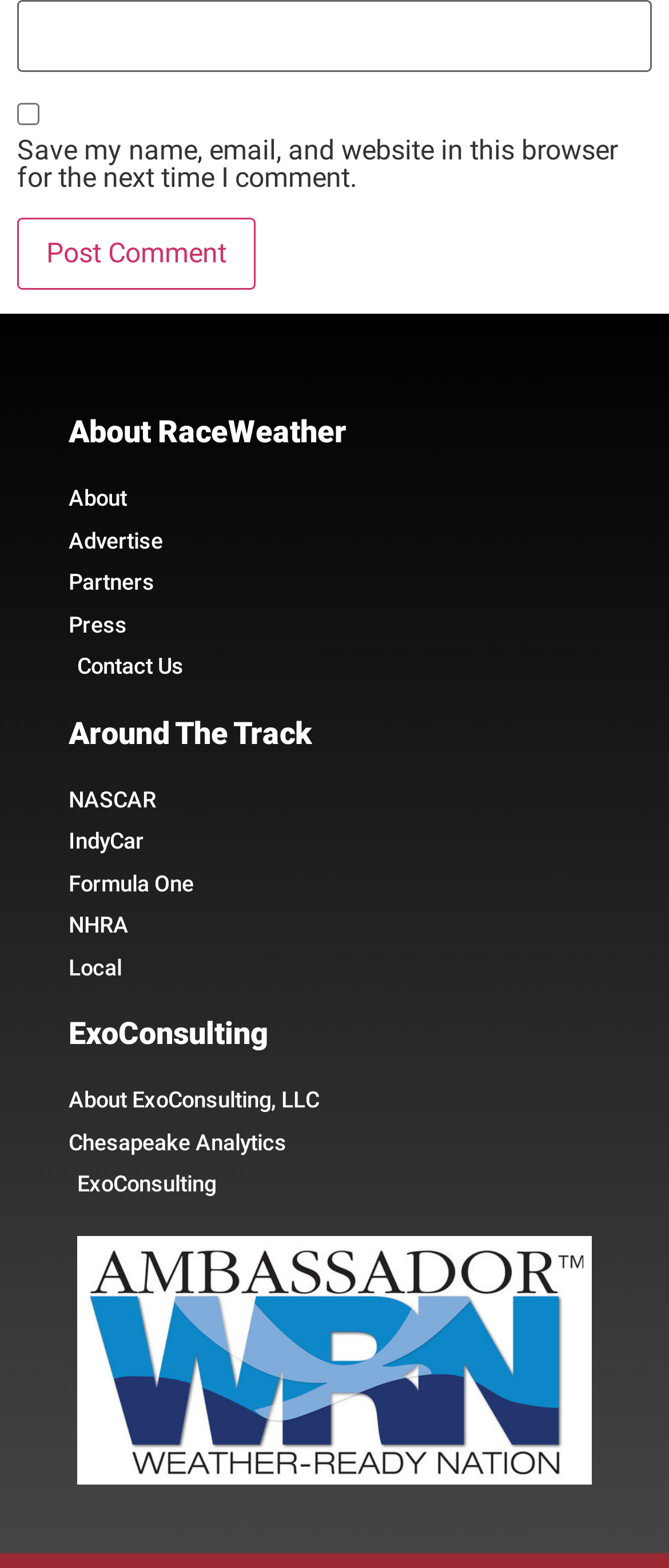Find the bounding box coordinates of the clickable region needed to perform the following instruction: "Check save my name". The coordinates should be provided as four float numbers between 0 and 1, i.e., [left, top, right, bottom].

[0.026, 0.066, 0.059, 0.08]